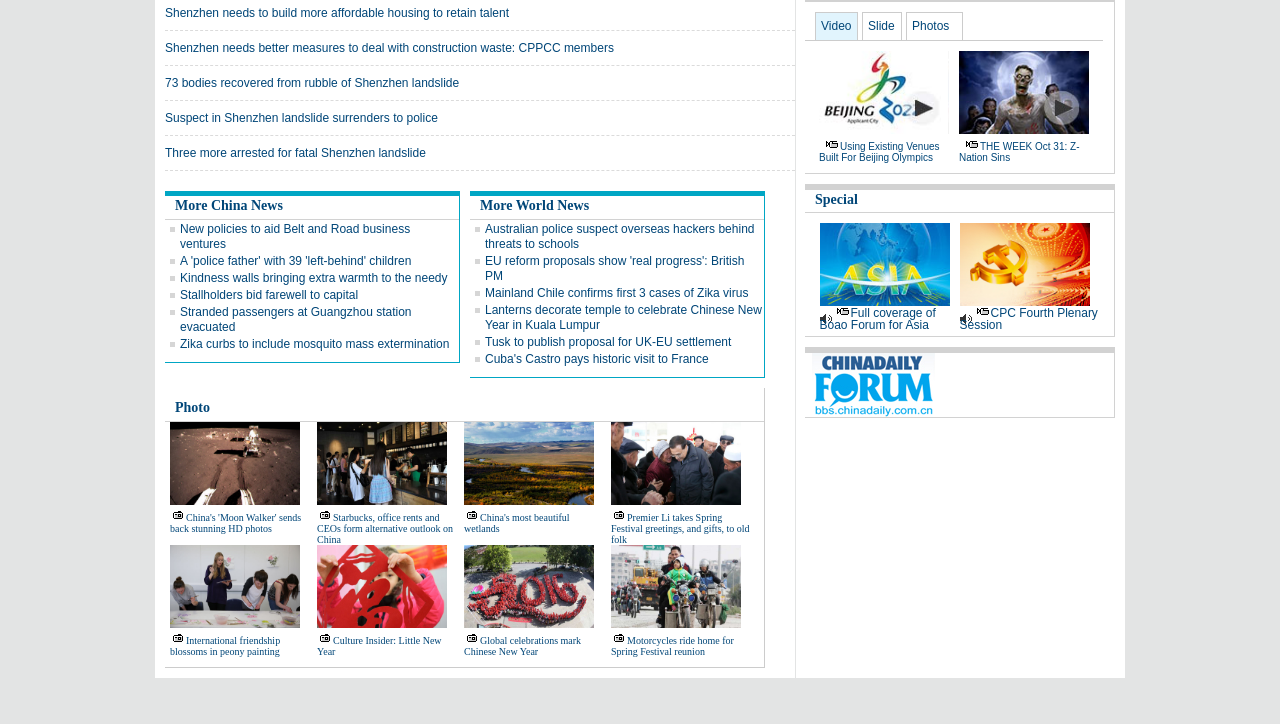Determine the bounding box coordinates for the clickable element to execute this instruction: "View 'More China News'". Provide the coordinates as four float numbers between 0 and 1, i.e., [left, top, right, bottom].

[0.137, 0.273, 0.221, 0.294]